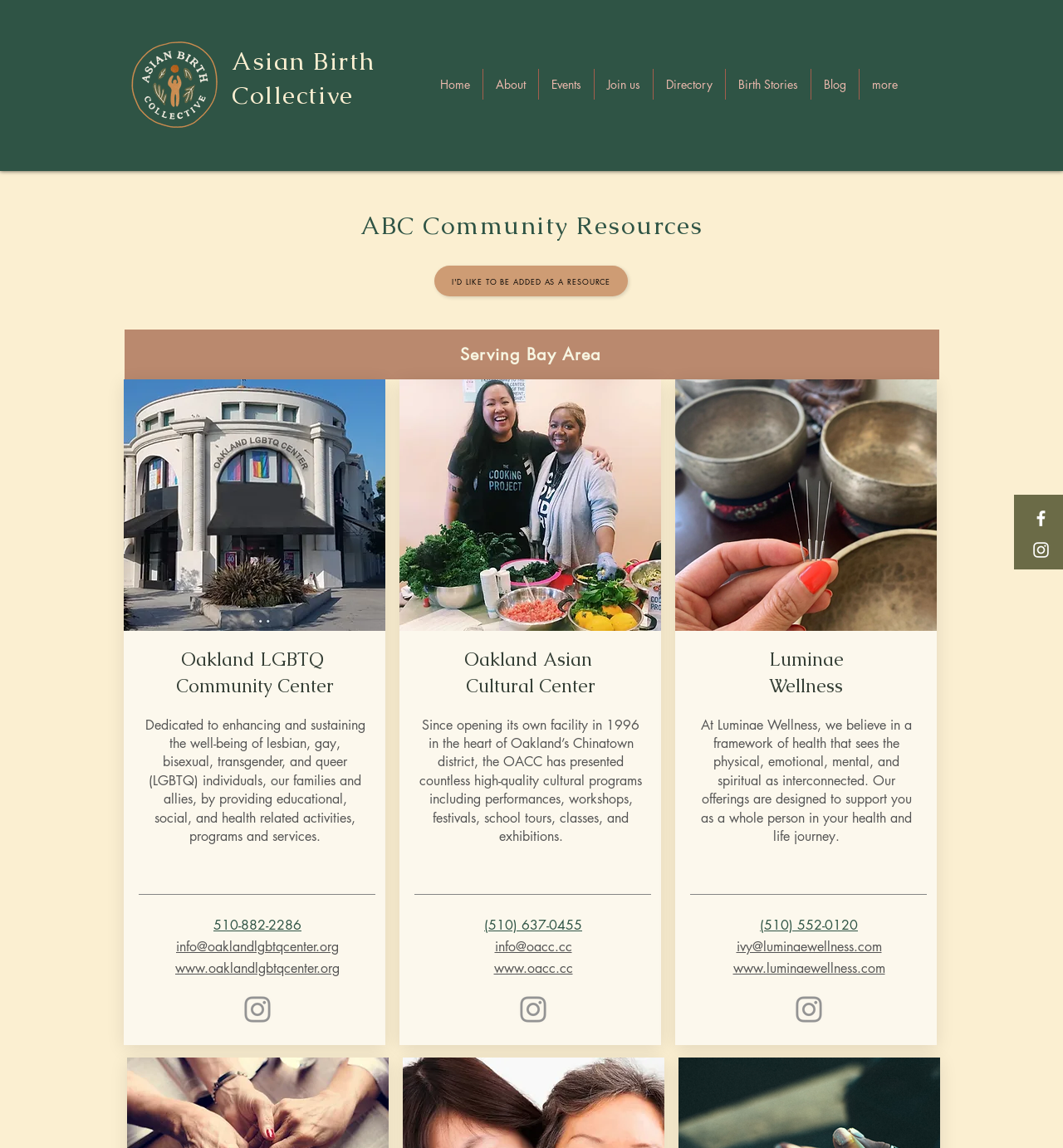How many social media links are there for Oakland Asian Cultural Center?
Examine the webpage screenshot and provide an in-depth answer to the question.

I counted the number of social media links for Oakland Asian Cultural Center on the webpage and found that there is only one, which is an Instagram link.